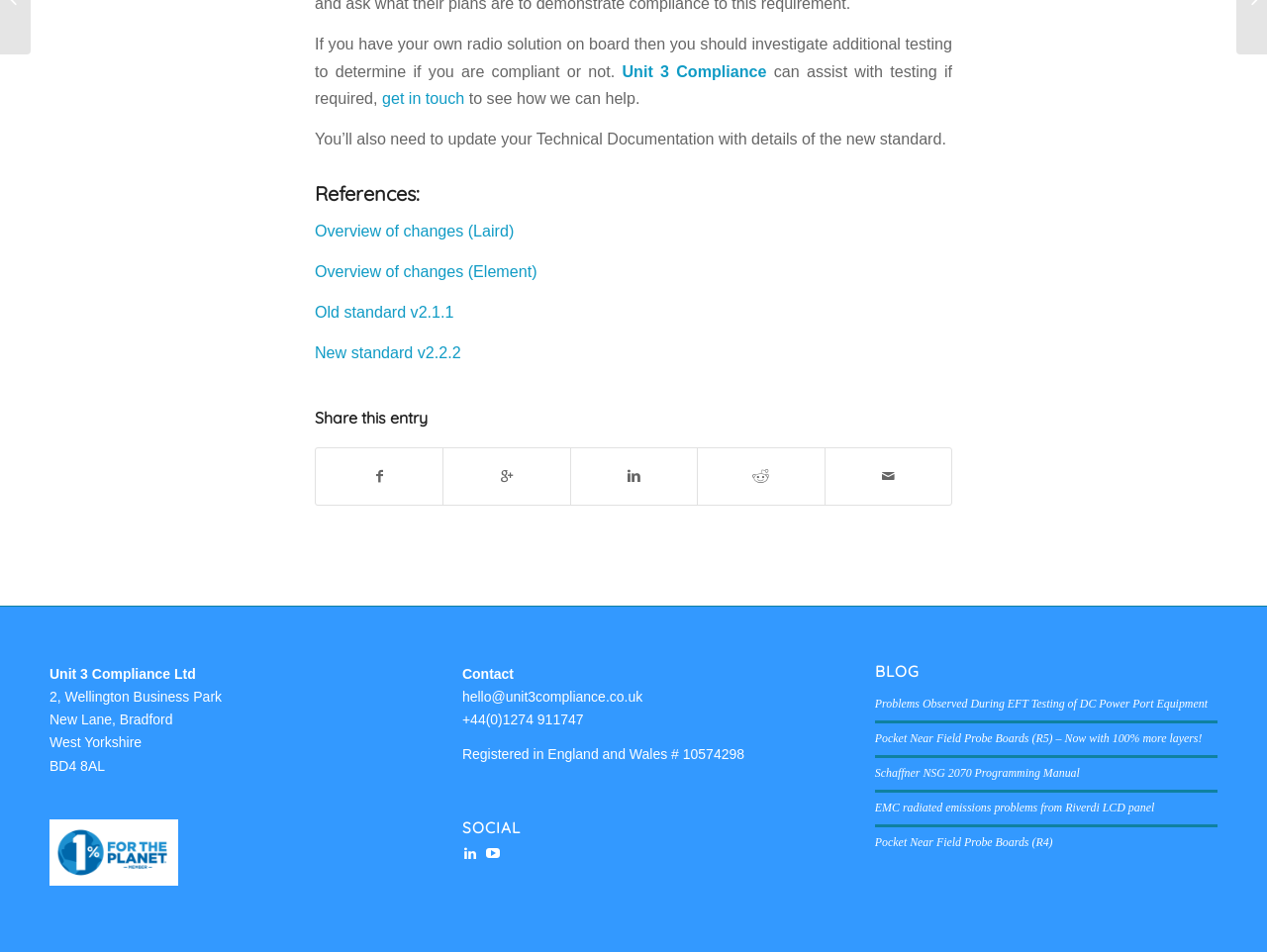Please determine the bounding box coordinates for the element with the description: "hello@unit3compliance.co.uk".

[0.365, 0.724, 0.507, 0.74]